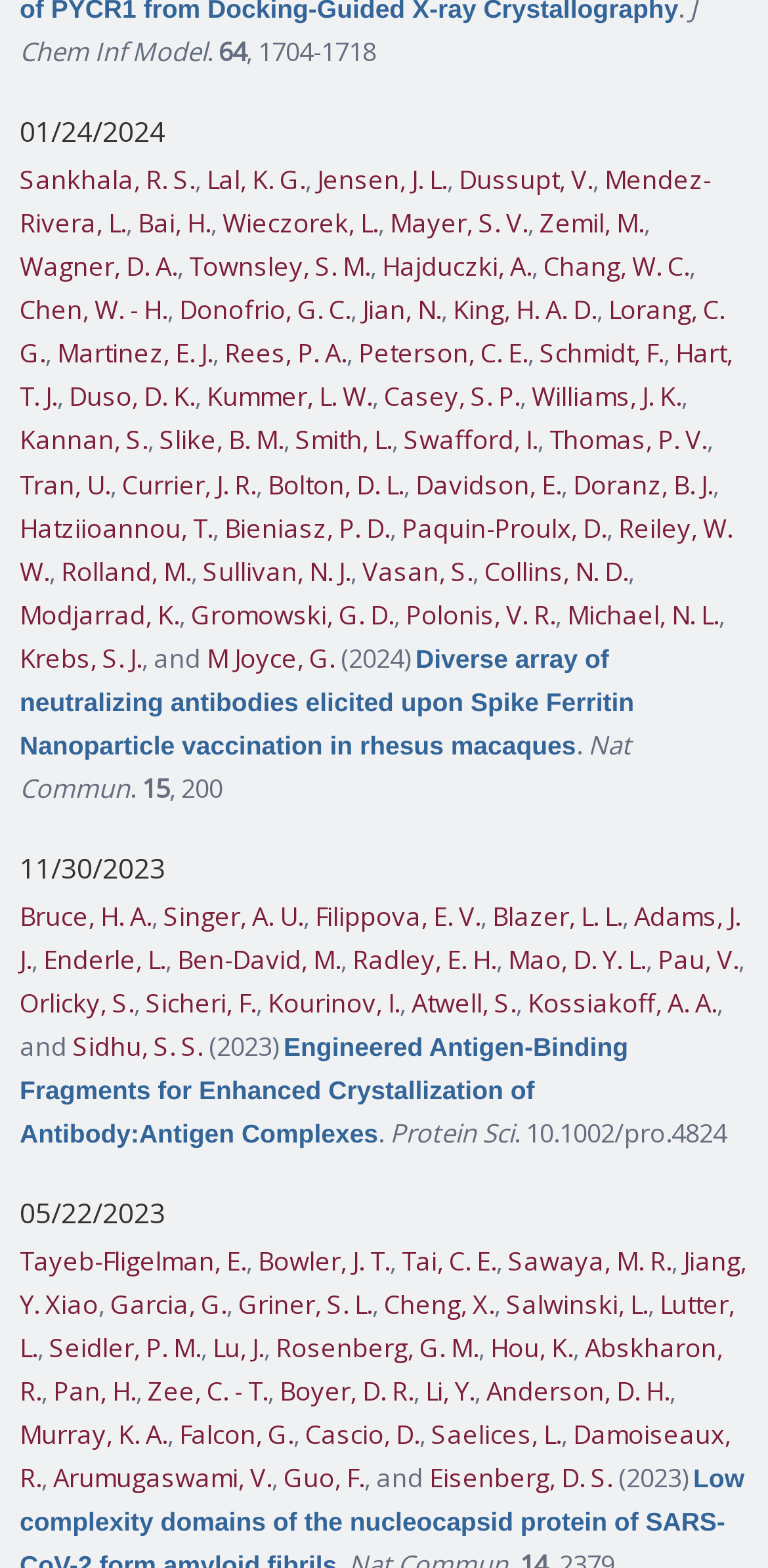What is the journal name of the article?
Examine the image closely and answer the question with as much detail as possible.

I looked for the journal name associated with the article and found 'Nat Commun' mentioned on the webpage.